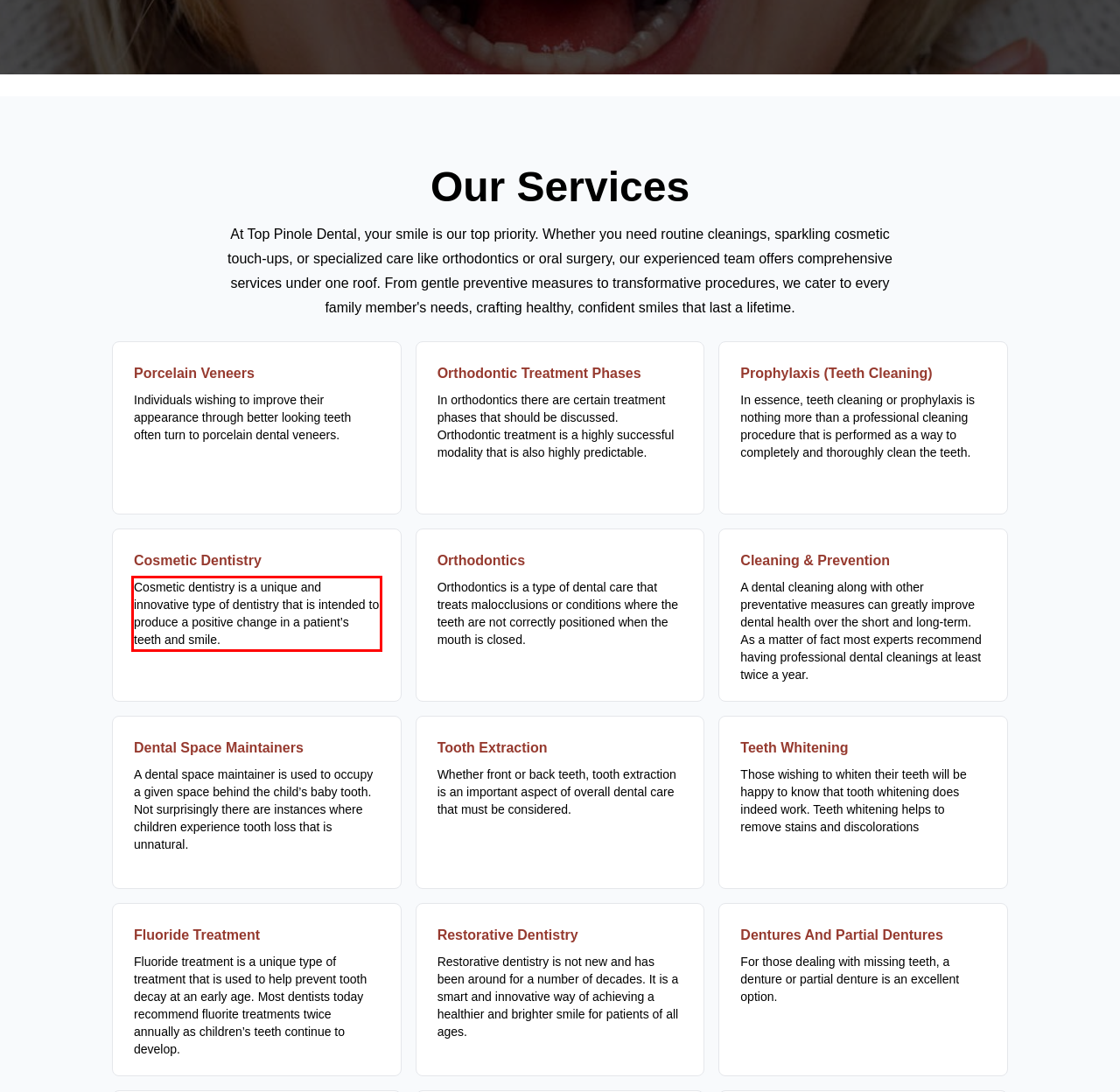You are presented with a webpage screenshot featuring a red bounding box. Perform OCR on the text inside the red bounding box and extract the content.

Cosmetic dentistry is a unique and innovative type of dentistry that is intended to produce a positive change in a patient’s teeth and smile.